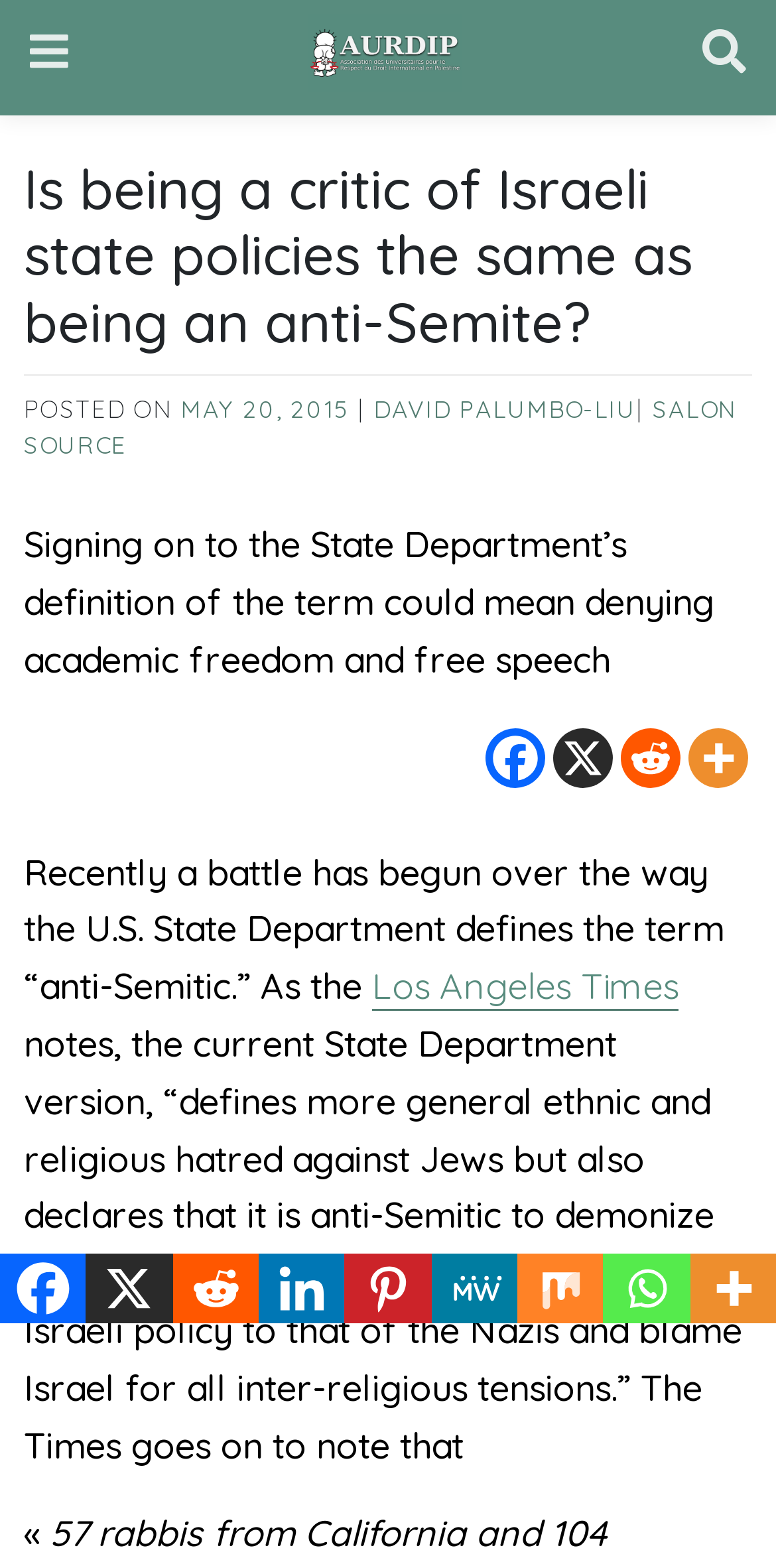Specify the bounding box coordinates of the element's area that should be clicked to execute the given instruction: "Share on Reddit". The coordinates should be four float numbers between 0 and 1, i.e., [left, top, right, bottom].

[0.8, 0.464, 0.877, 0.502]